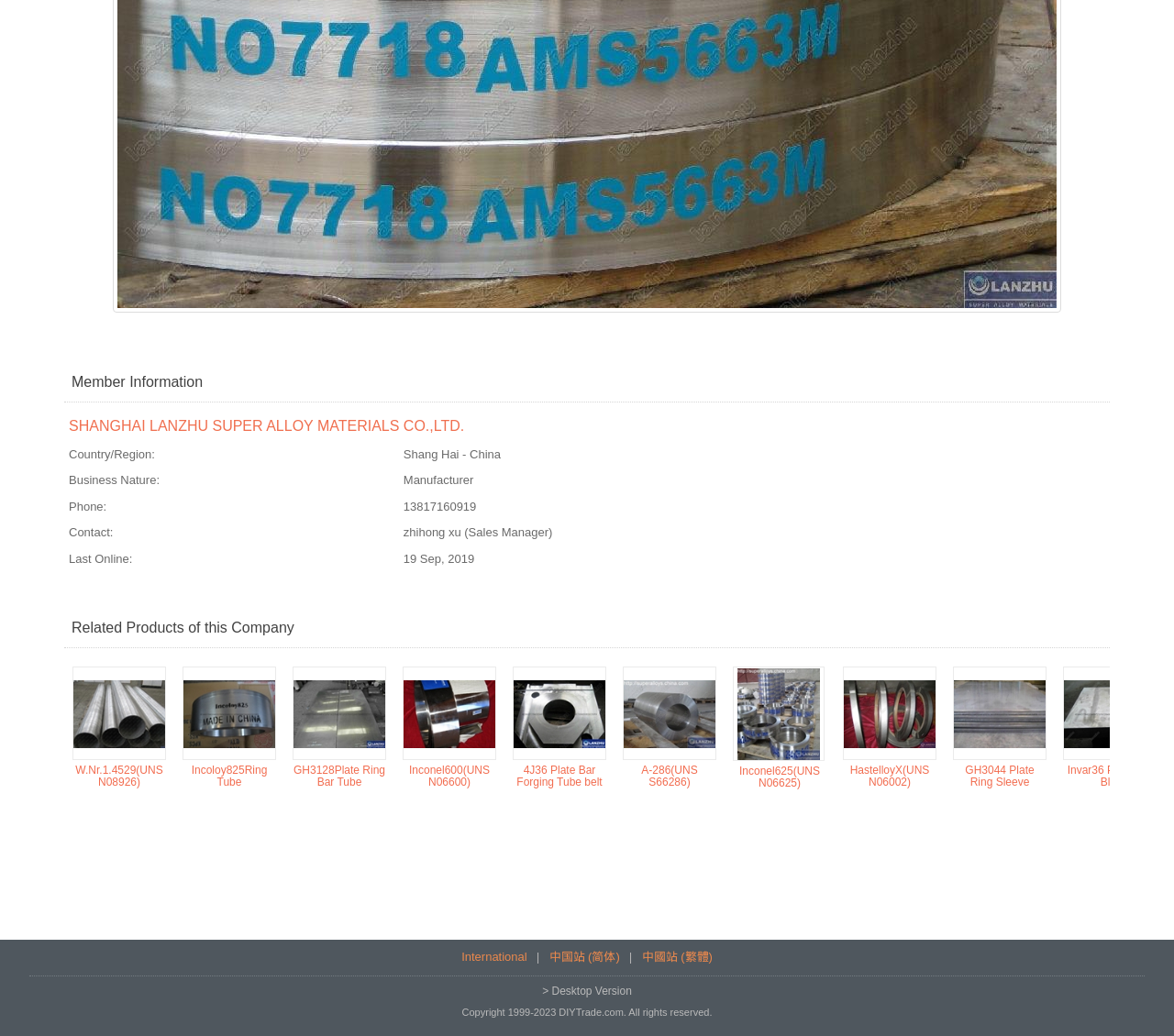How many related products are listed on the webpage?
Craft a detailed and extensive response to the question.

I counted the number of links and images under the heading 'Related Products of this Company' and found that there are 9 related products listed on the webpage.